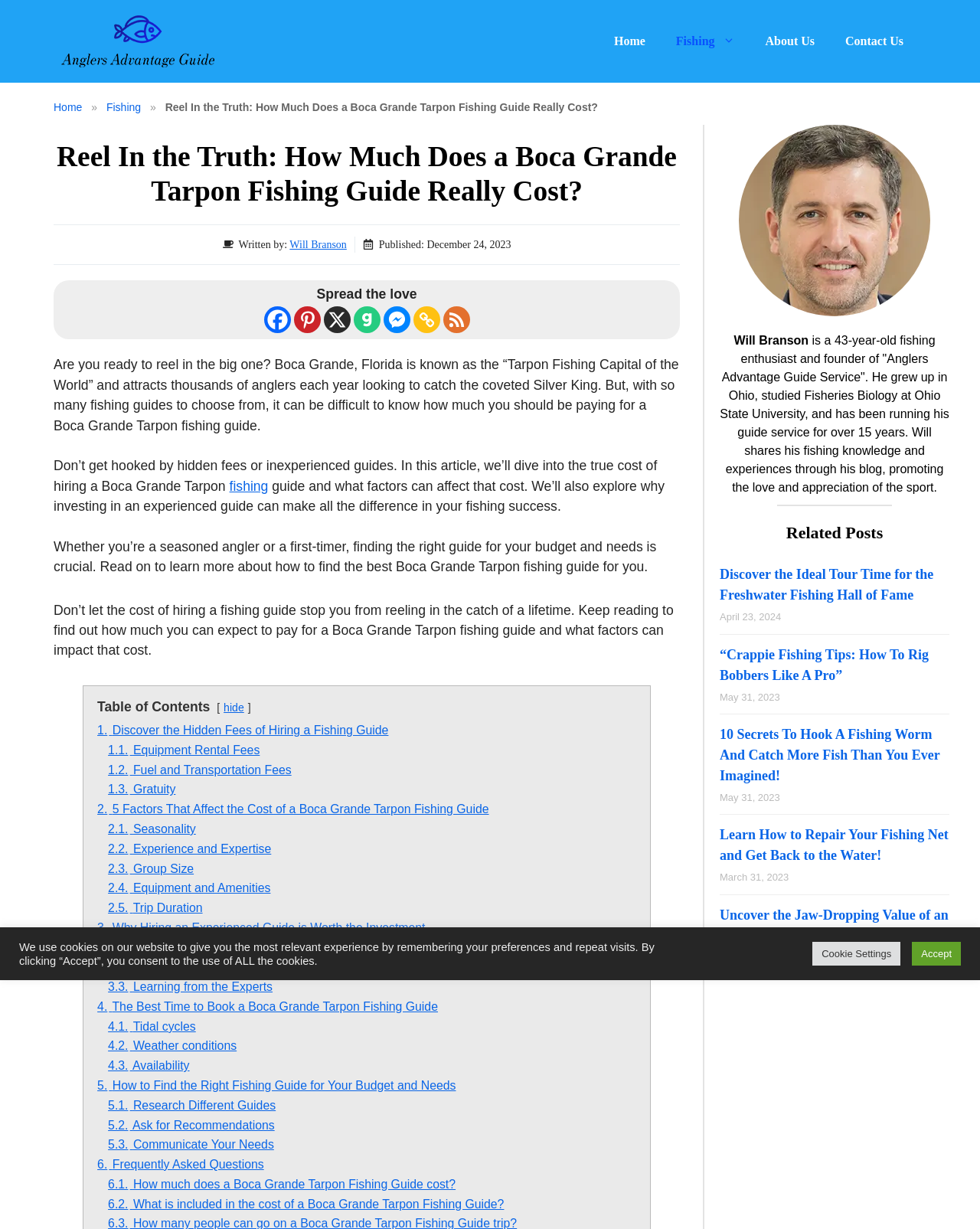Indicate the bounding box coordinates of the element that must be clicked to execute the instruction: "Read the article 'Reel In the Truth: How Much Does a Boca Grande Tarpon Fishing Guide Really Cost?'". The coordinates should be given as four float numbers between 0 and 1, i.e., [left, top, right, bottom].

[0.055, 0.114, 0.694, 0.17]